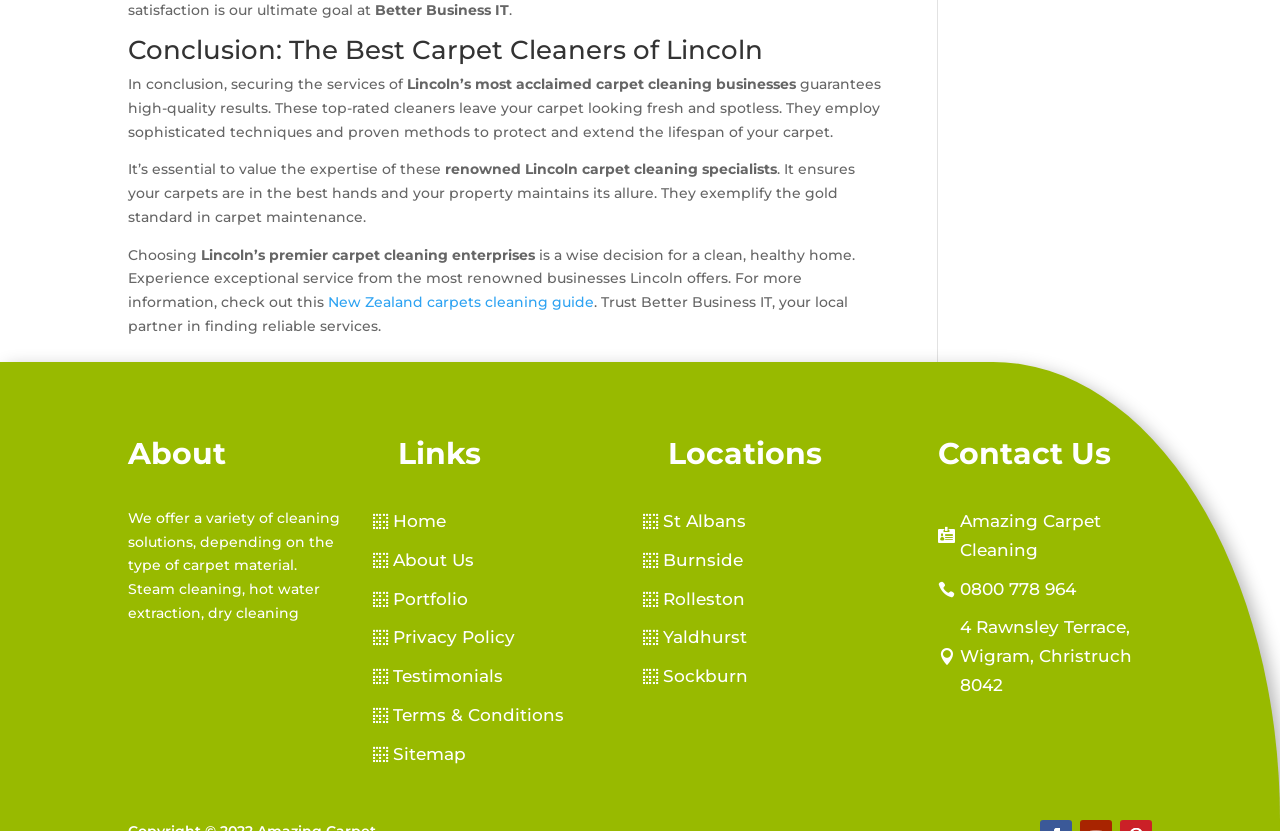Please answer the following question using a single word or phrase: 
What is the purpose of the links at the bottom?

Navigation